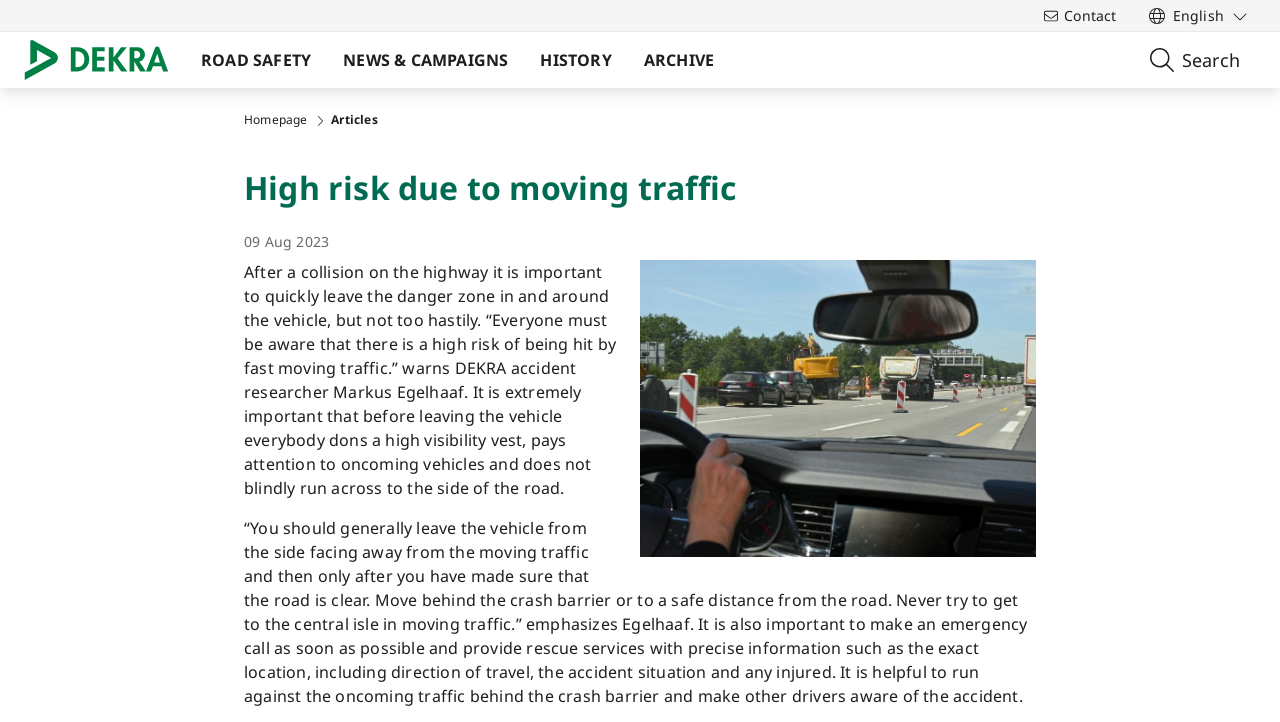Using the given description, provide the bounding box coordinates formatted as (top-left x, top-left y, bottom-right x, bottom-right y), with all values being floating point numbers between 0 and 1. Description: parent_node: ROAD SAFETY aria-label="Logo" title="Logo"

[0.019, 0.044, 0.145, 0.122]